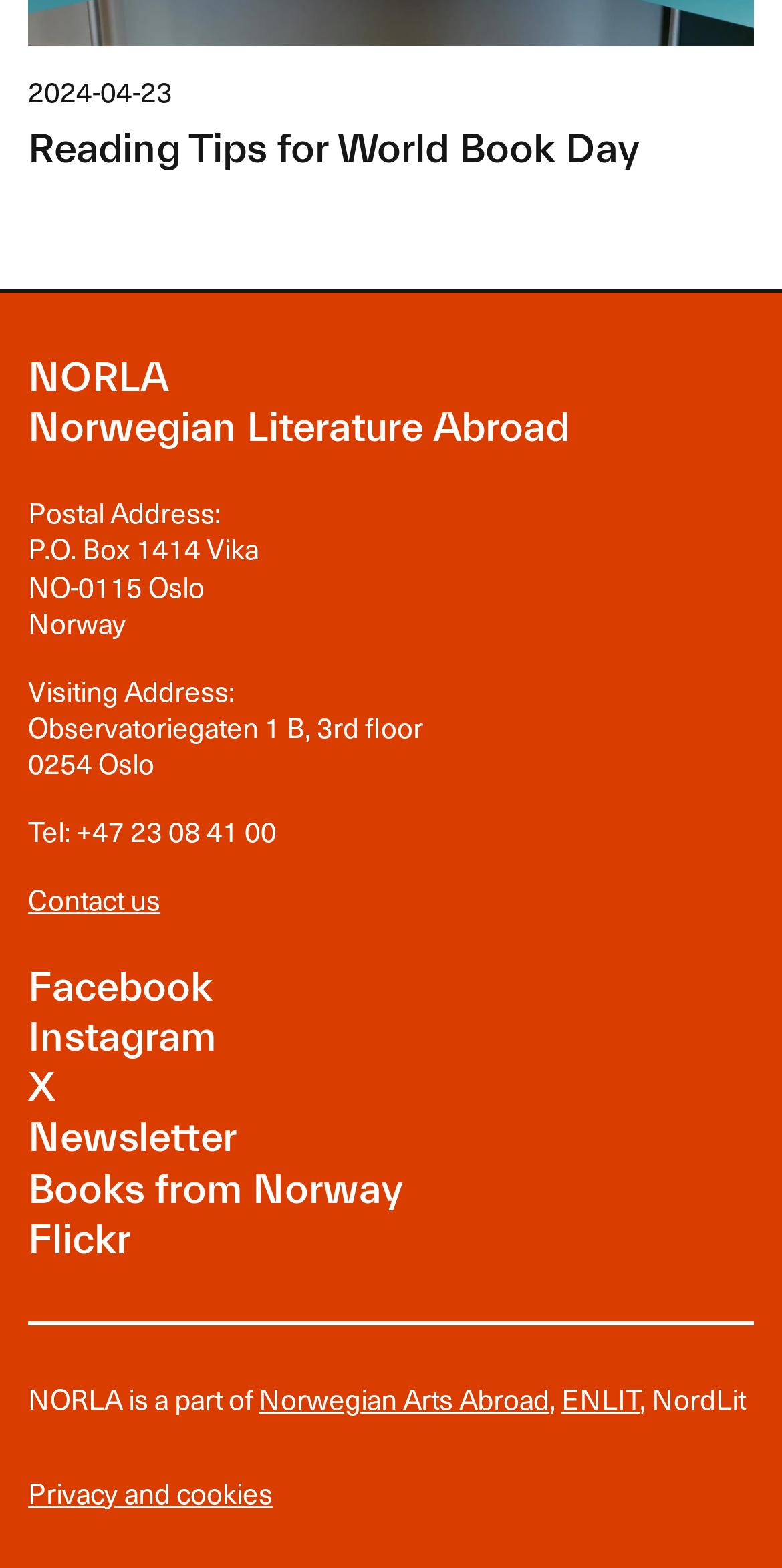What is the postal address of NORLA?
Using the image, respond with a single word or phrase.

P.O. Box 1414 Vika, NO-0115 Oslo, Norway